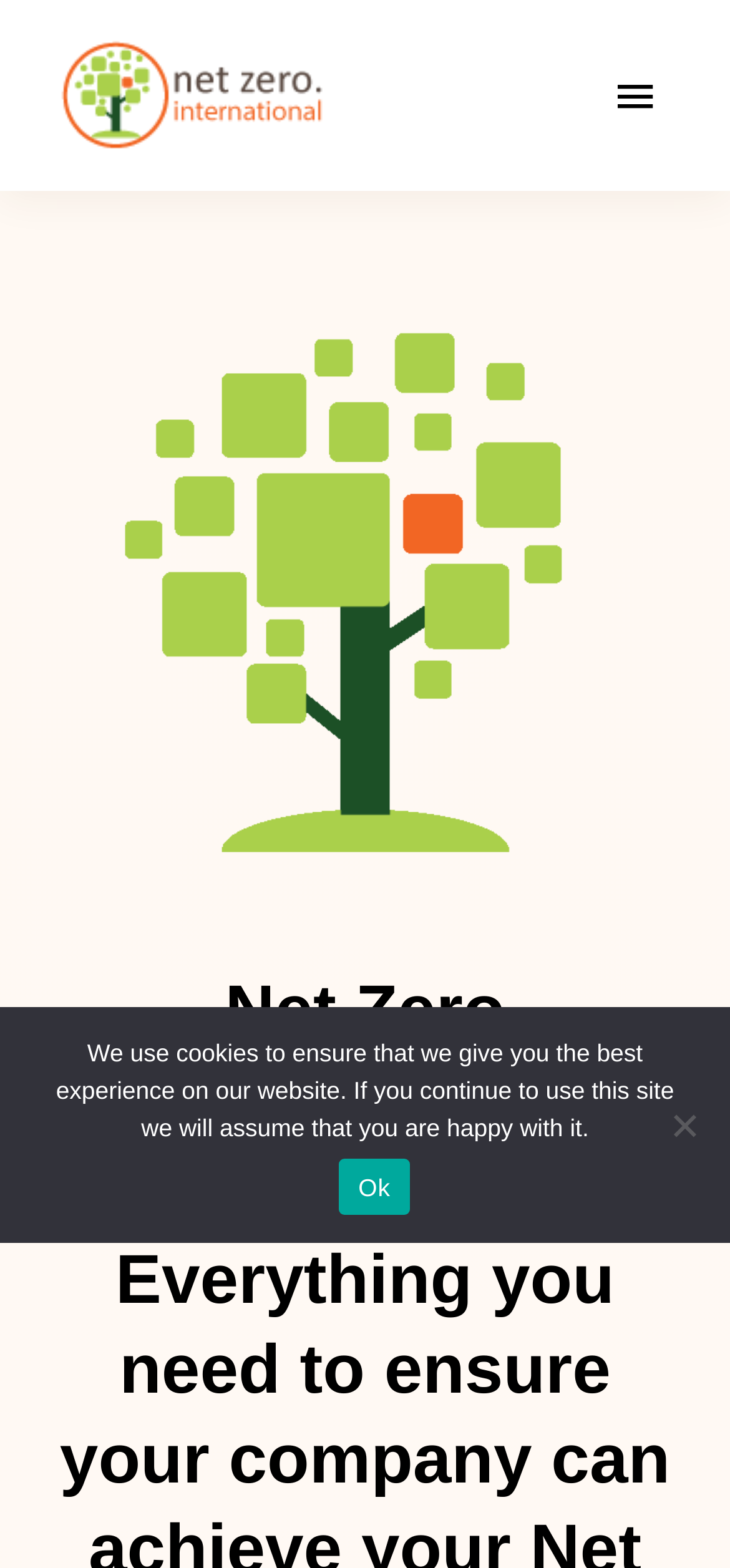Predict the bounding box of the UI element that fits this description: "aria-label="netzero-logo-150w"".

[0.077, 0.018, 0.464, 0.051]